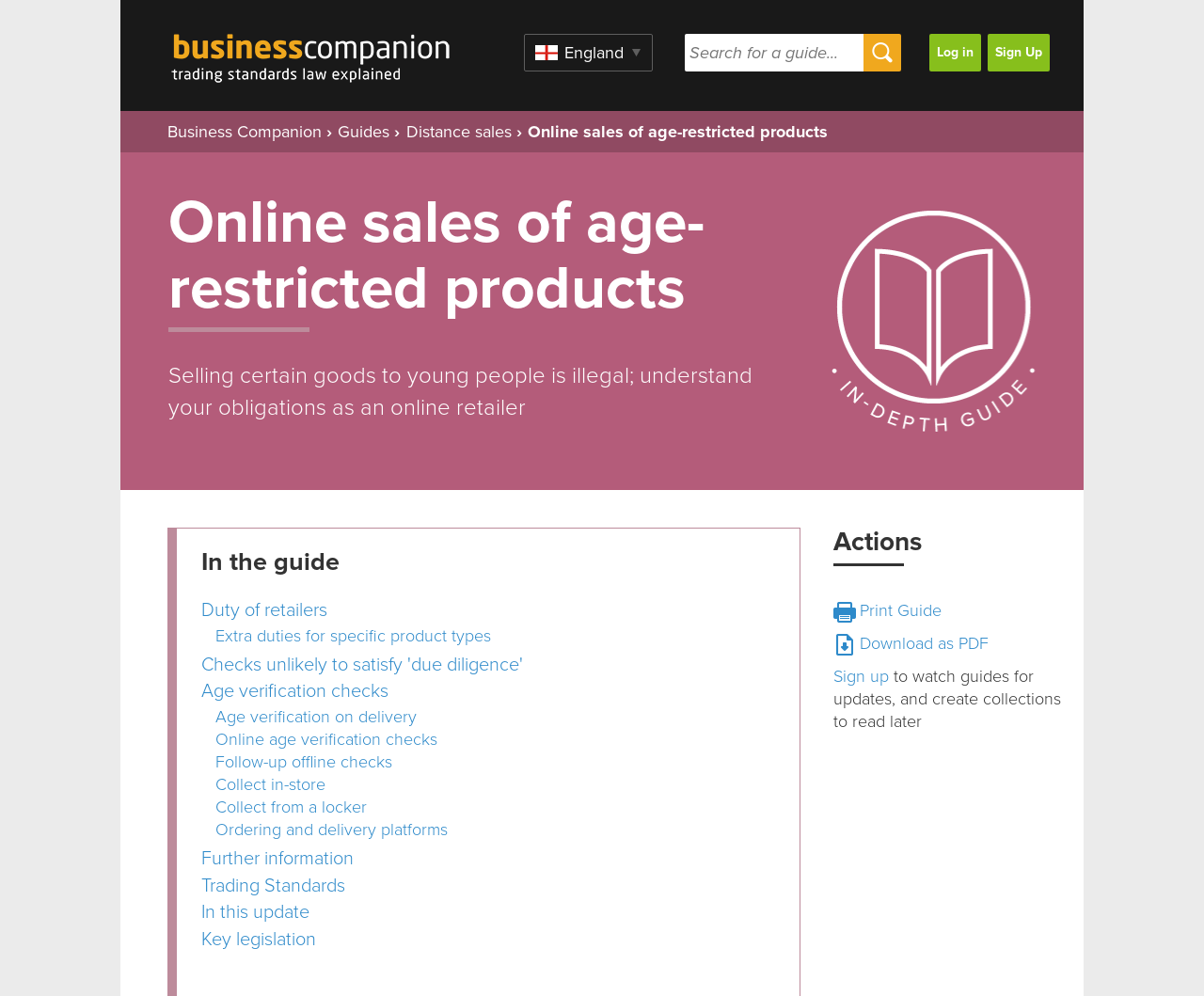From the webpage screenshot, identify the region described by name="search_term" placeholder="Search for a guide...". Provide the bounding box coordinates as (top-left x, top-left y, bottom-right x, bottom-right y), with each value being a floating point number between 0 and 1.

[0.568, 0.034, 0.717, 0.072]